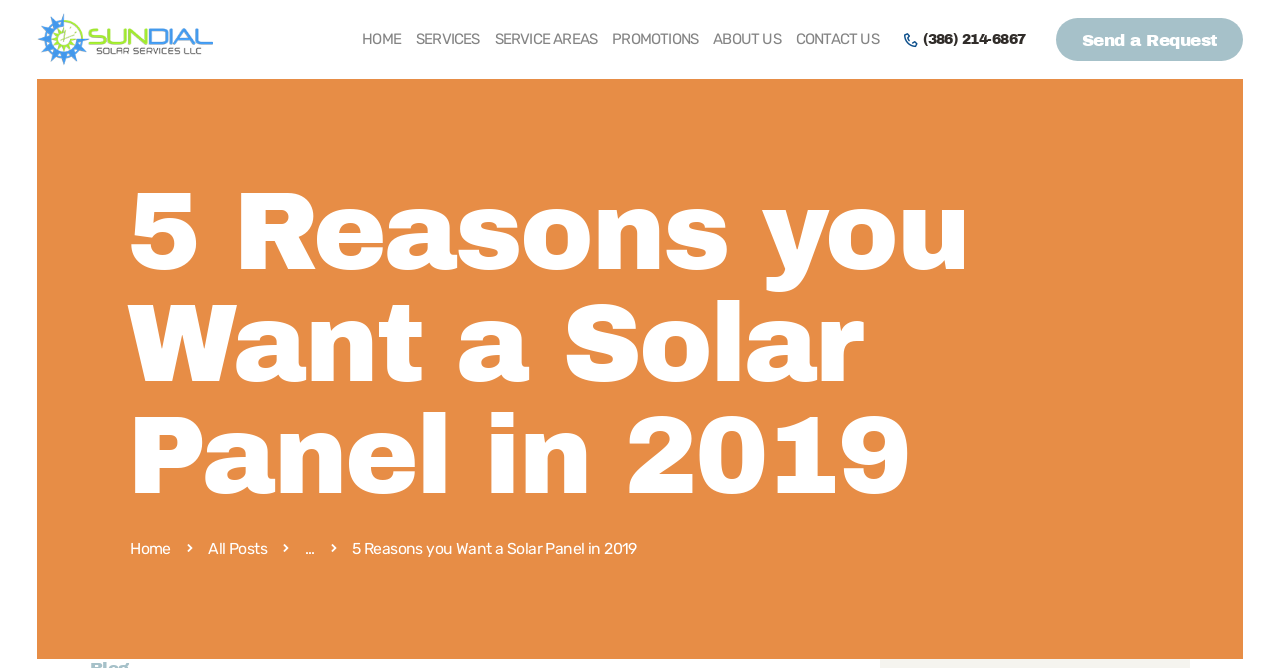What is the logo image file name?
Provide a short answer using one word or a brief phrase based on the image.

Sundial-logo-retina.png